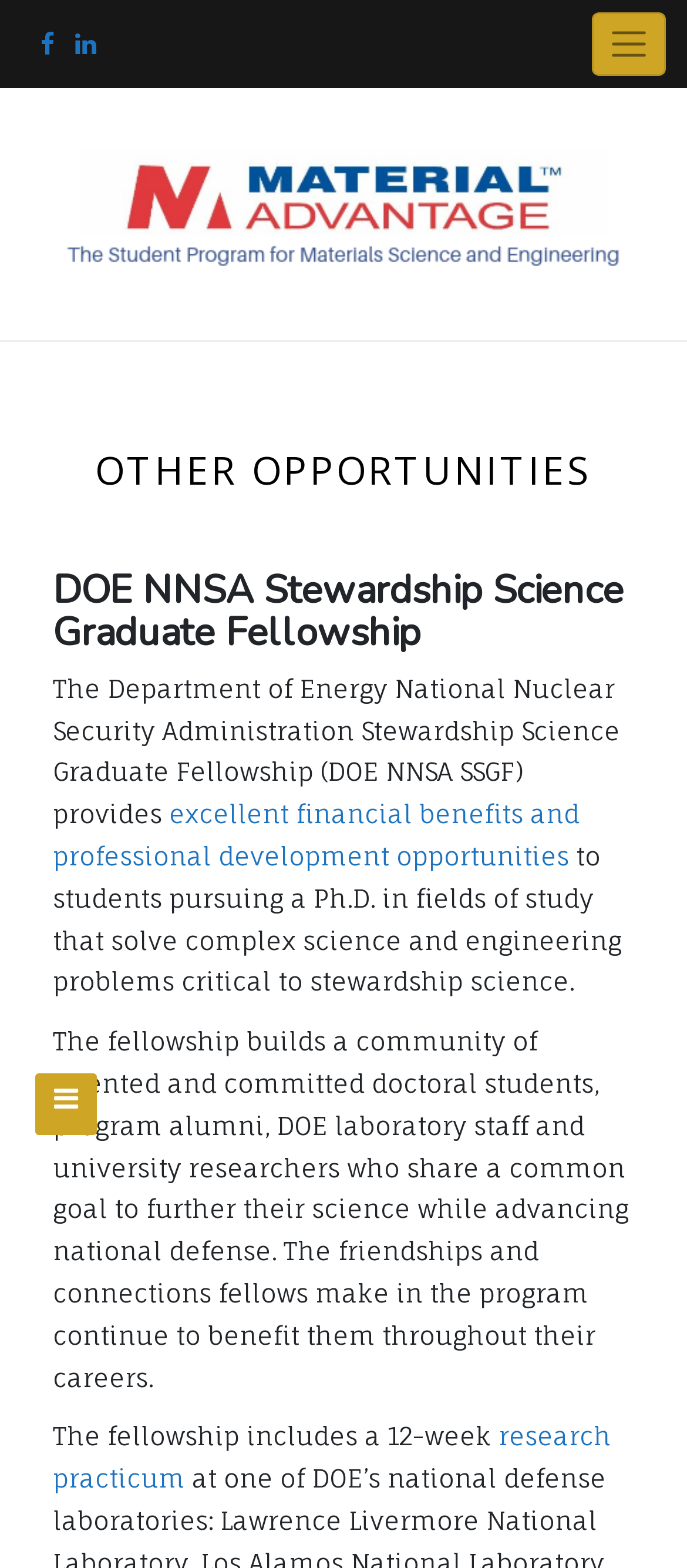What is the name of the fellowship?
Based on the image, answer the question with as much detail as possible.

I found the answer by reading the heading 'DOE NNSA Stewardship Science Graduate Fellowship' and the static text 'The Department of Energy National Nuclear Security Administration Stewardship Science Graduate Fellowship (DOE NNSA SSGF) provides...' which mentions the full name and the abbreviation of the fellowship.